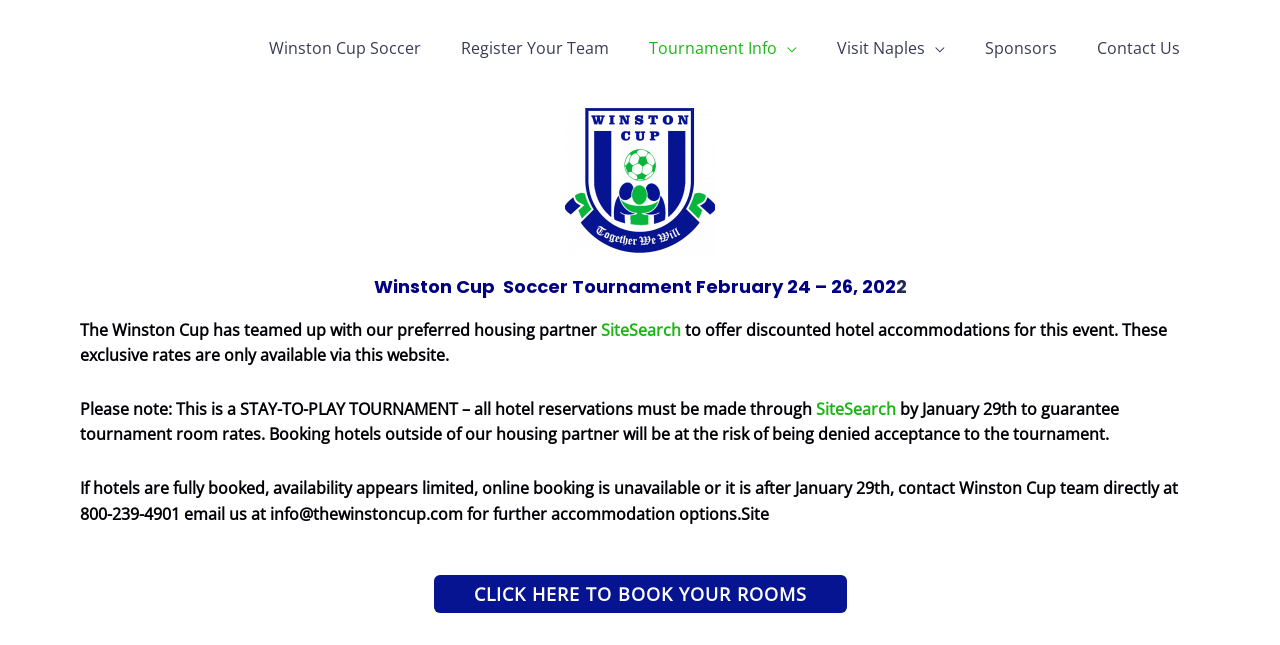Identify the bounding box coordinates for the region to click in order to carry out this instruction: "Click on Winston Cup Soccer". Provide the coordinates using four float numbers between 0 and 1, formatted as [left, top, right, bottom].

[0.195, 0.025, 0.345, 0.124]